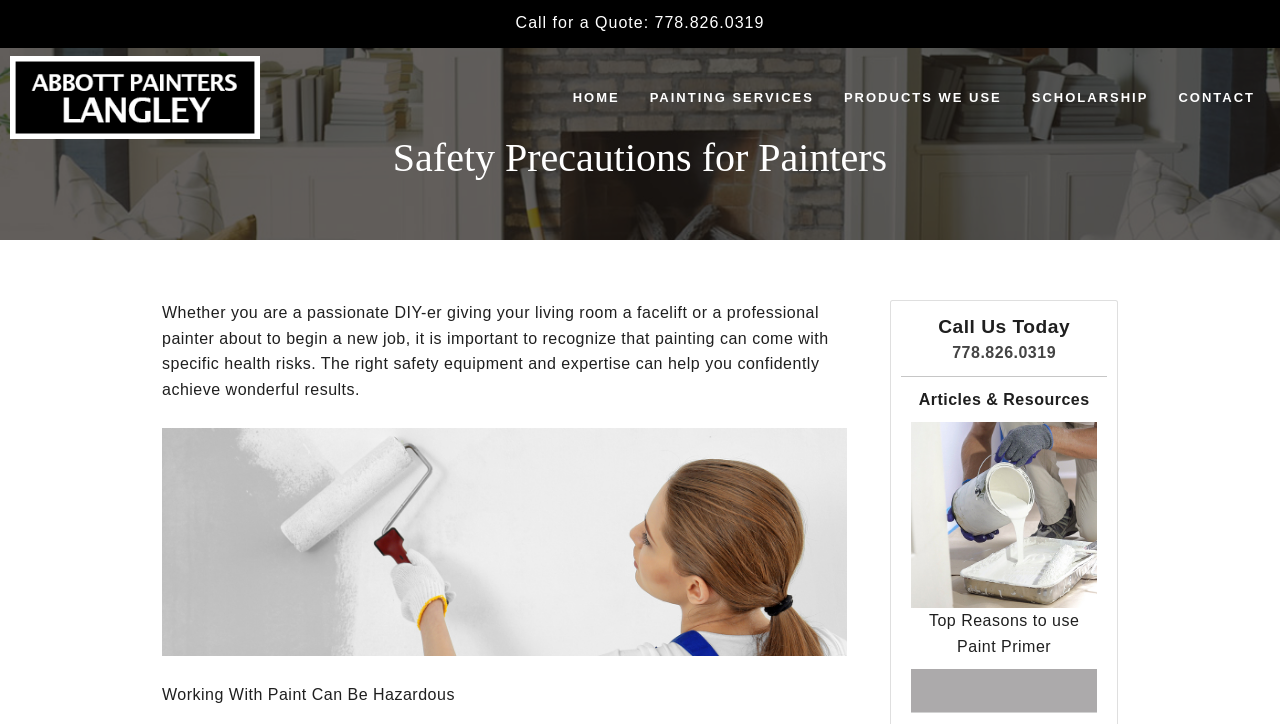Find the bounding box coordinates of the element to click in order to complete the given instruction: "Visit Langley Painters | Abbott Painters homepage."

[0.008, 0.073, 0.203, 0.197]